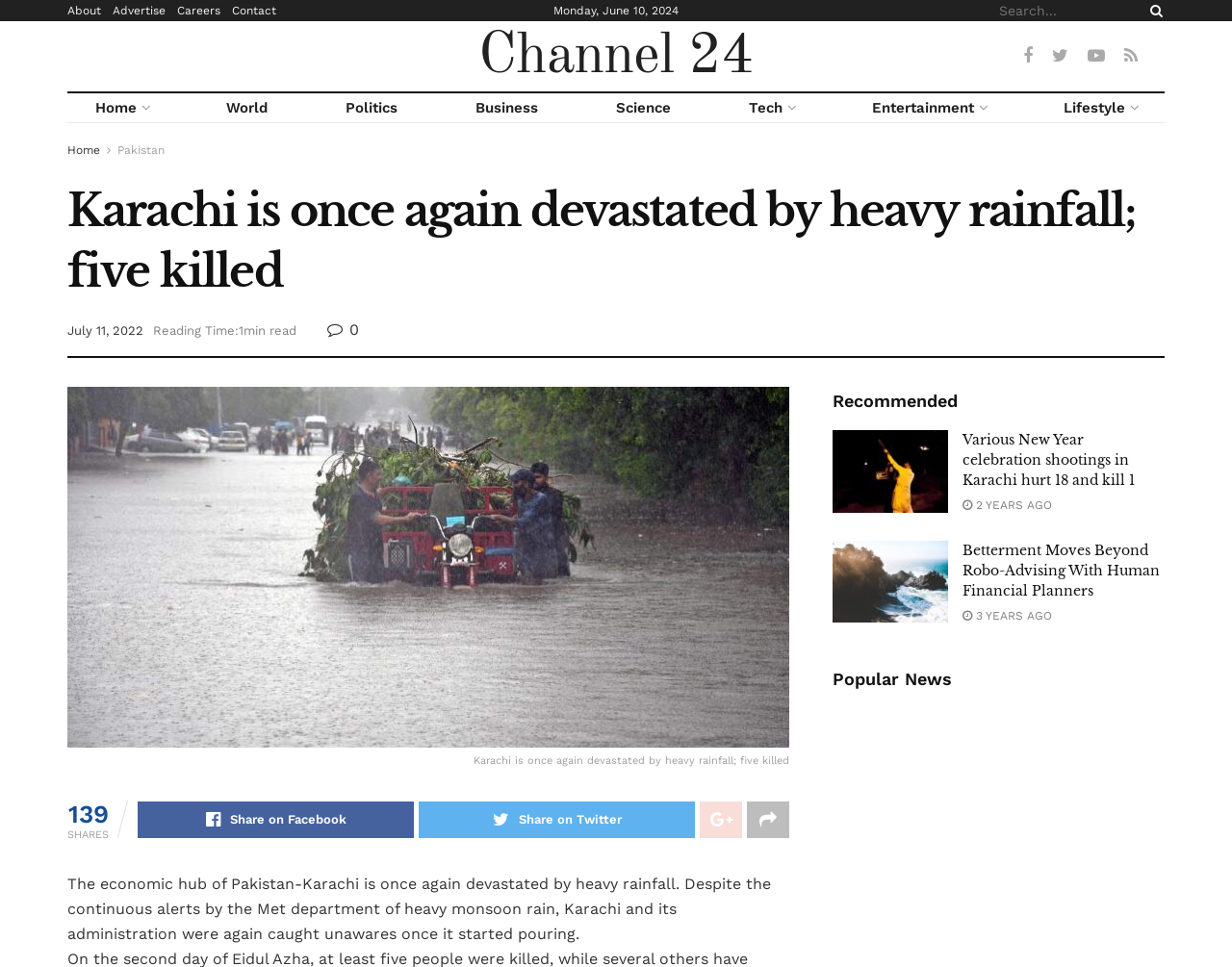Please specify the bounding box coordinates of the clickable section necessary to execute the following command: "Check 'CONTACT' page".

None